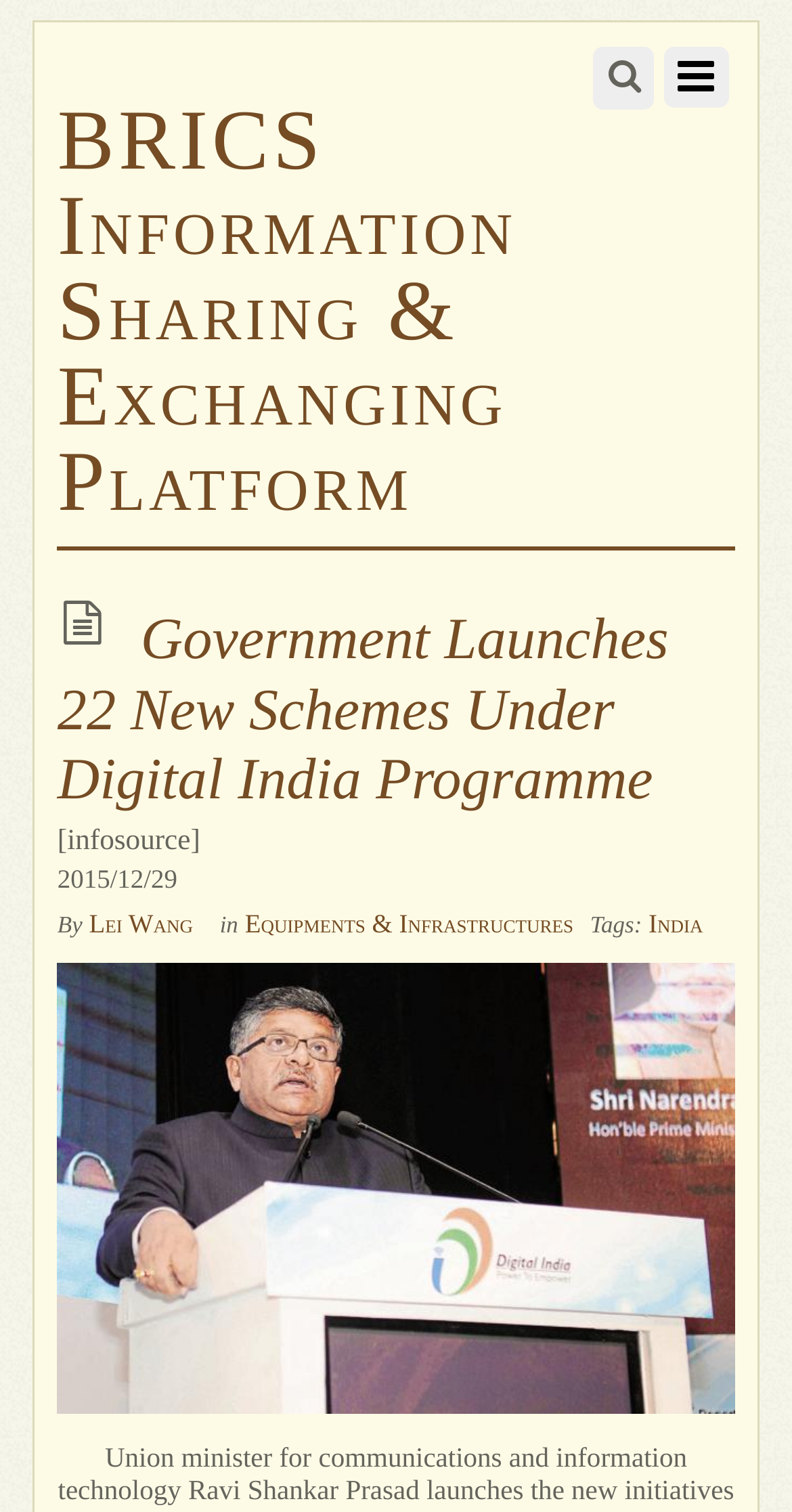Pinpoint the bounding box coordinates of the element you need to click to execute the following instruction: "Check the tags of the article". The bounding box should be represented by four float numbers between 0 and 1, in the format [left, top, right, bottom].

[0.745, 0.603, 0.811, 0.62]